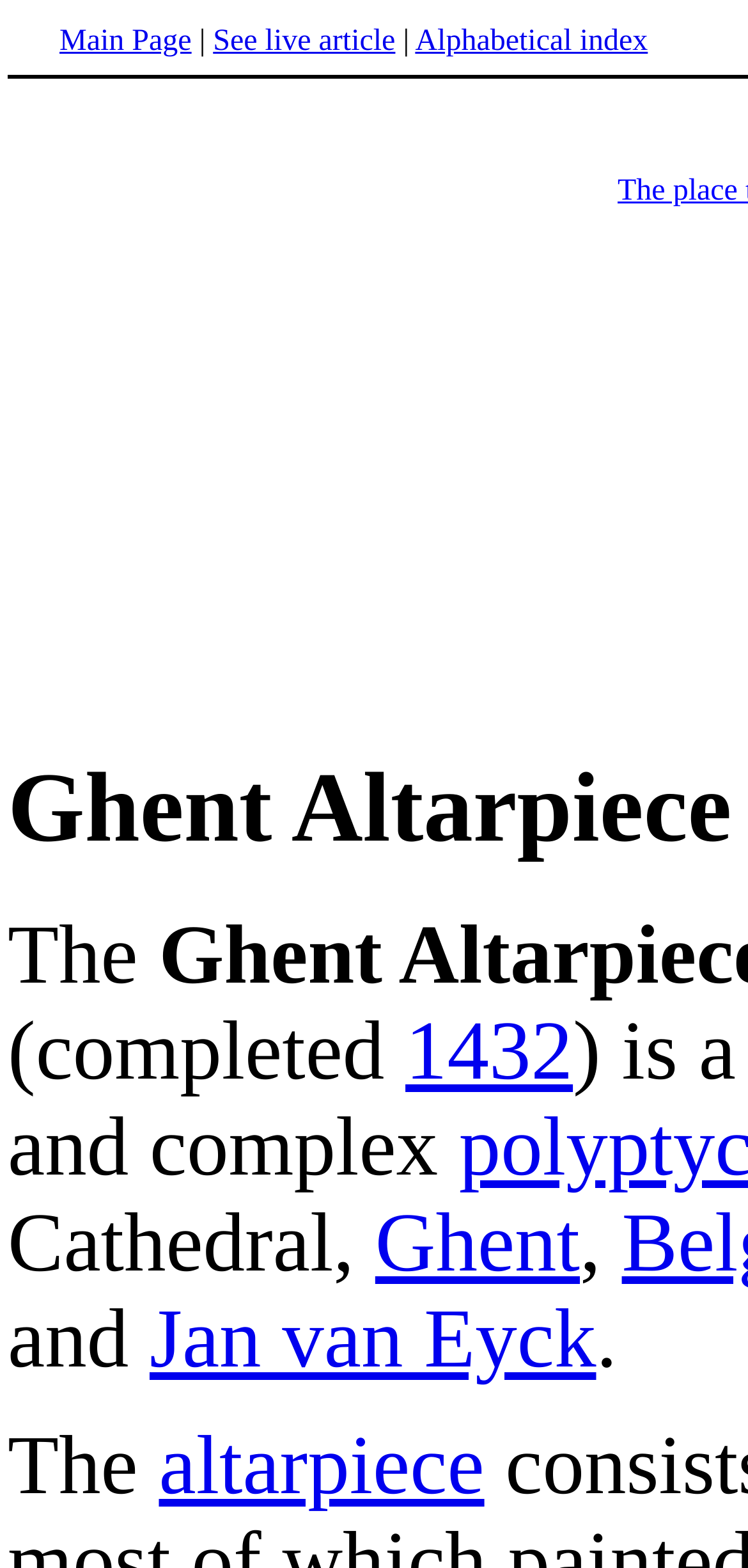Using the given element description, provide the bounding box coordinates (top-left x, top-left y, bottom-right x, bottom-right y) for the corresponding UI element in the screenshot: altarpiece

[0.212, 0.866, 0.648, 0.925]